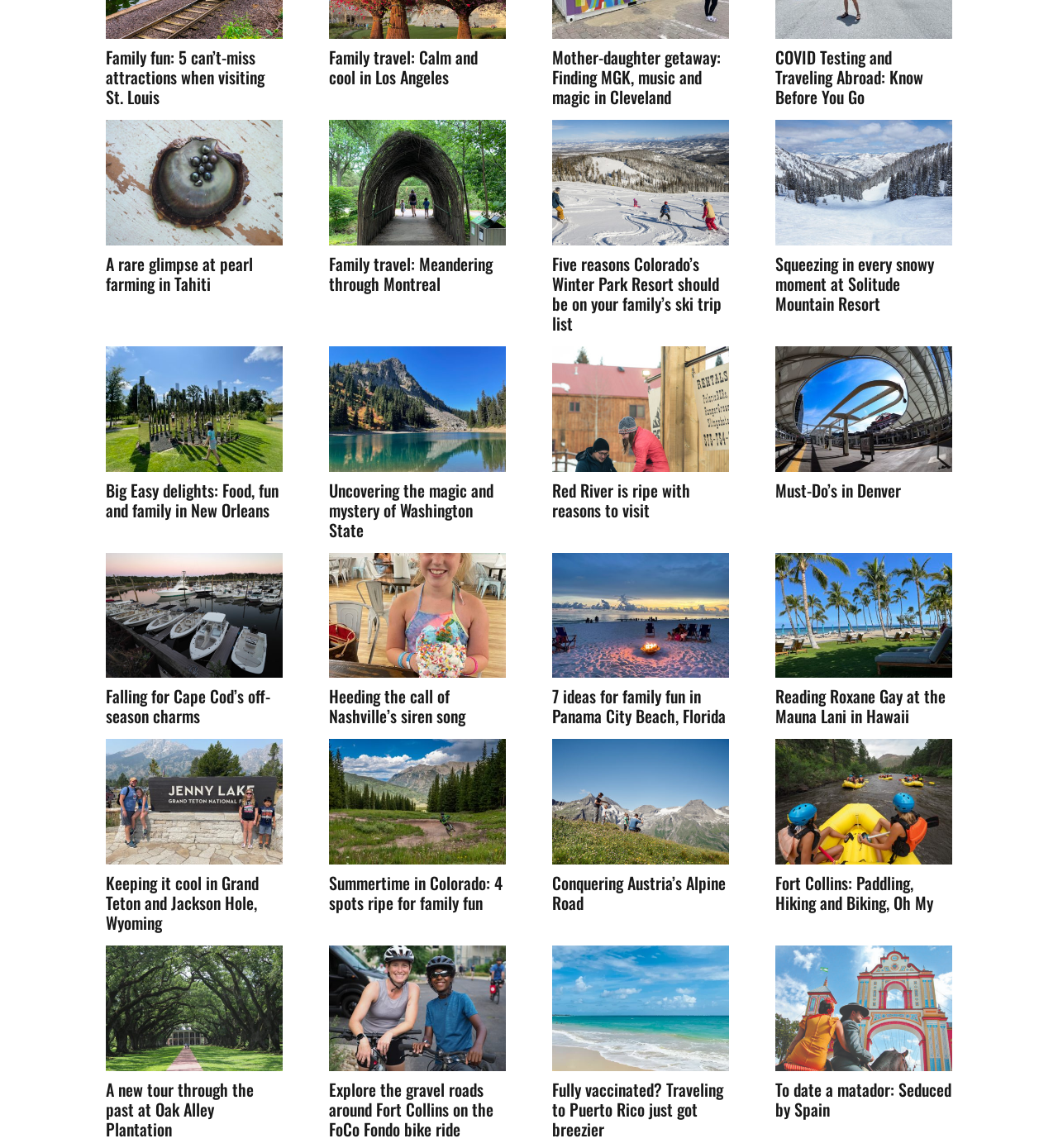Respond concisely with one word or phrase to the following query:
How many articles are related to travel?

All 26